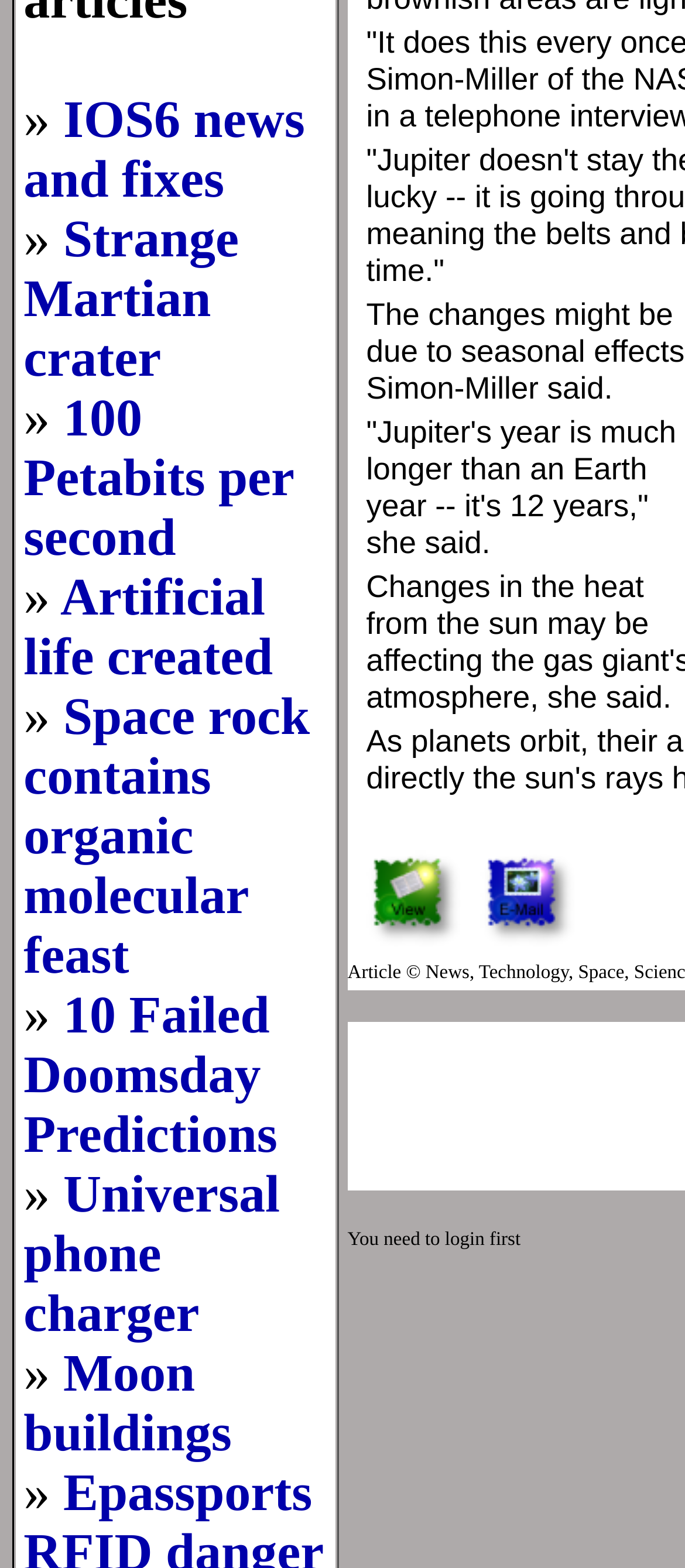From the given element description: "sip investment", find the bounding box for the UI element. Provide the coordinates as four float numbers between 0 and 1, in the order [left, top, right, bottom].

None